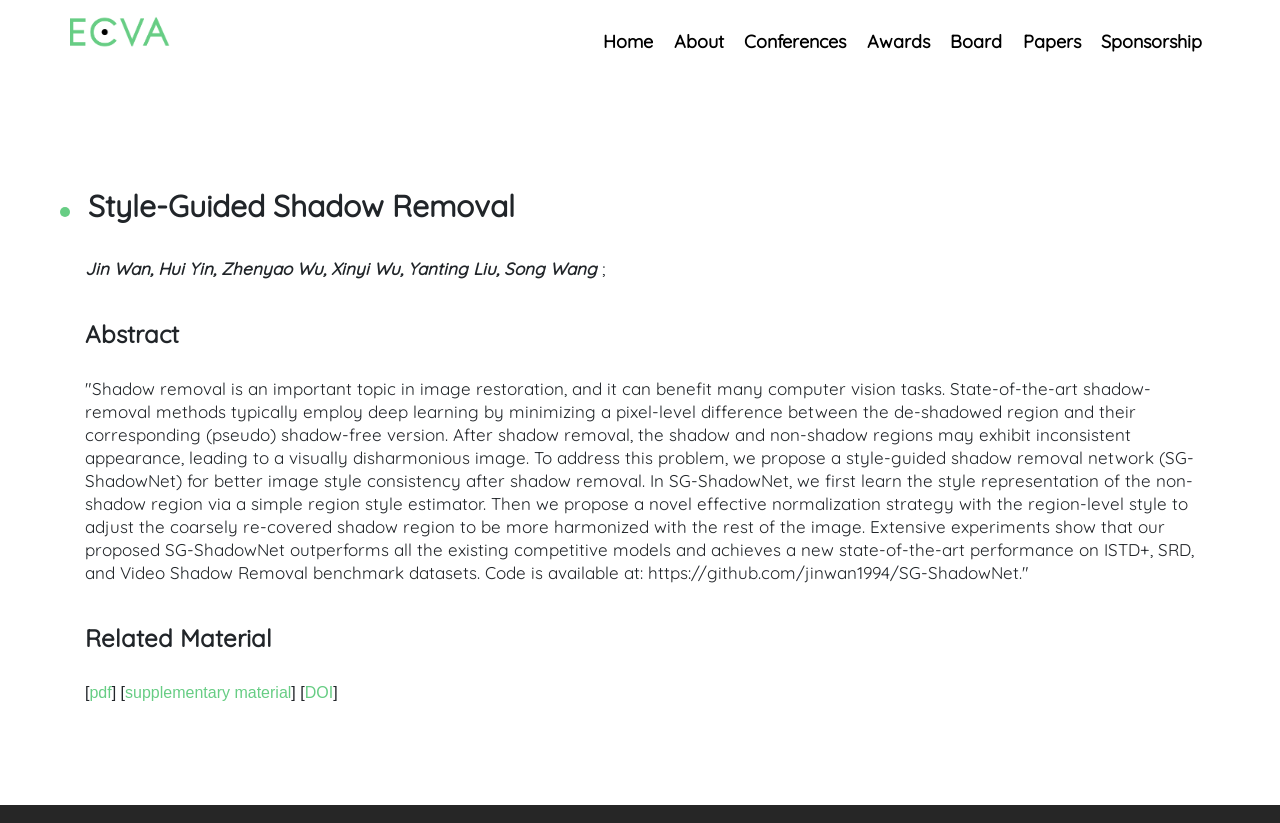What is the name of the logo on the top left?
Please provide a single word or phrase in response based on the screenshot.

ECVA logo